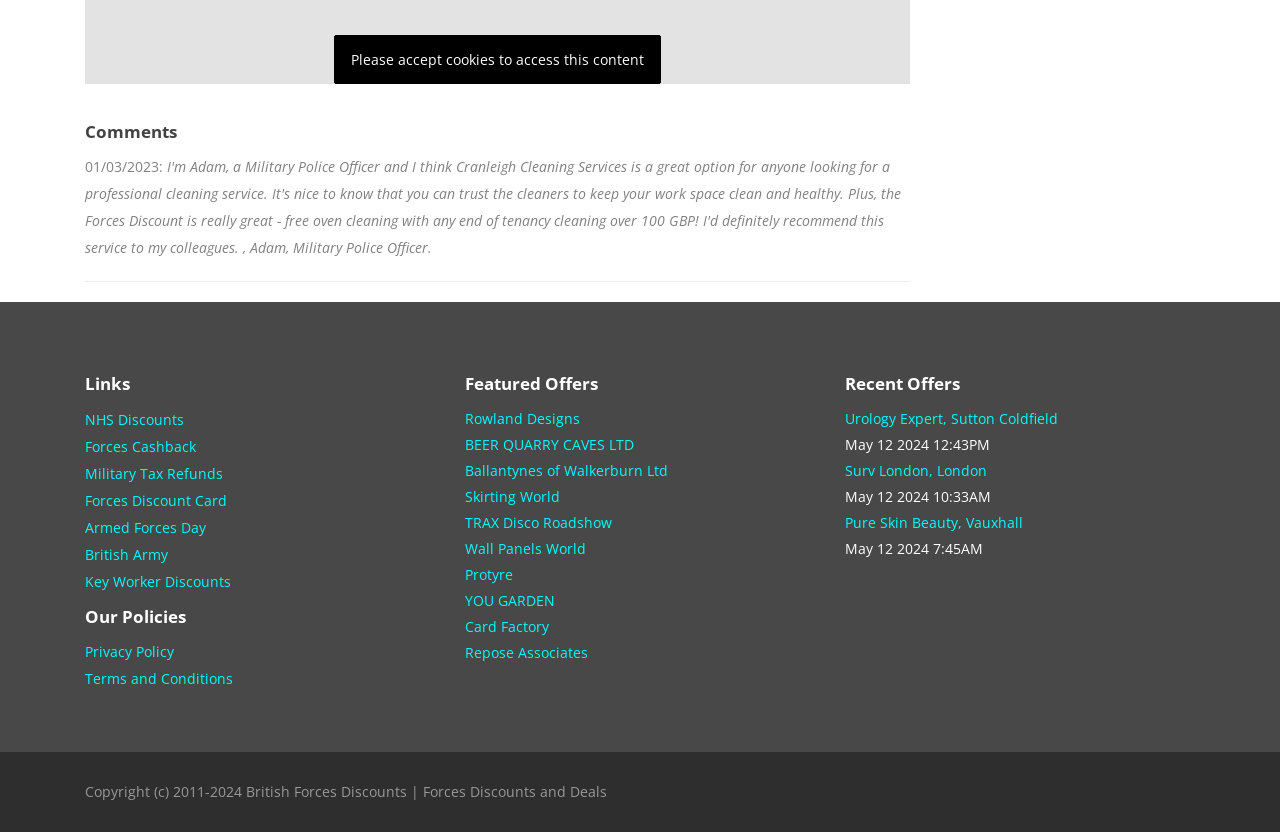Could you specify the bounding box coordinates for the clickable section to complete the following instruction: "Click on NHS Discounts"?

[0.066, 0.493, 0.144, 0.515]